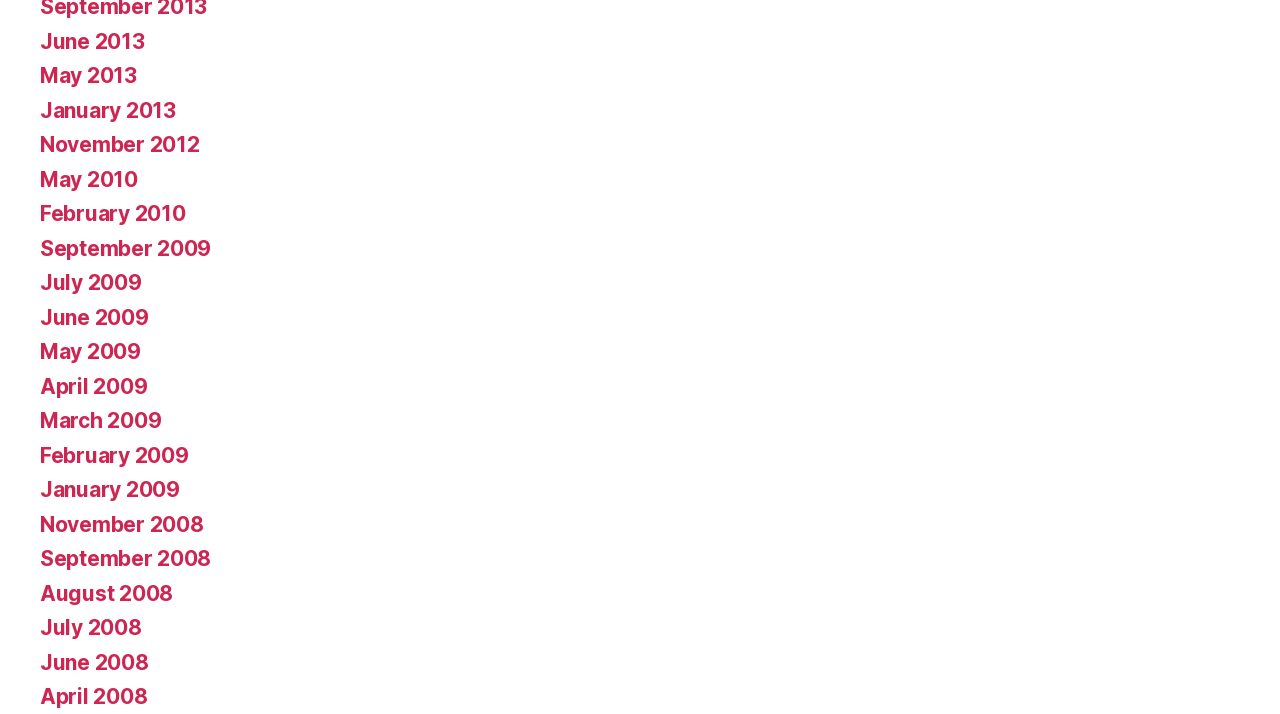Are the archive links organized in chronological order?
From the image, provide a succinct answer in one word or a short phrase.

No